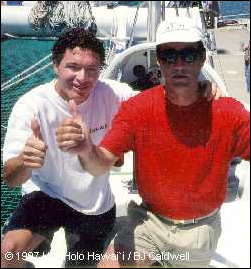Please answer the following query using a single word or phrase: 
What is the color of the water in the background?

turquoise